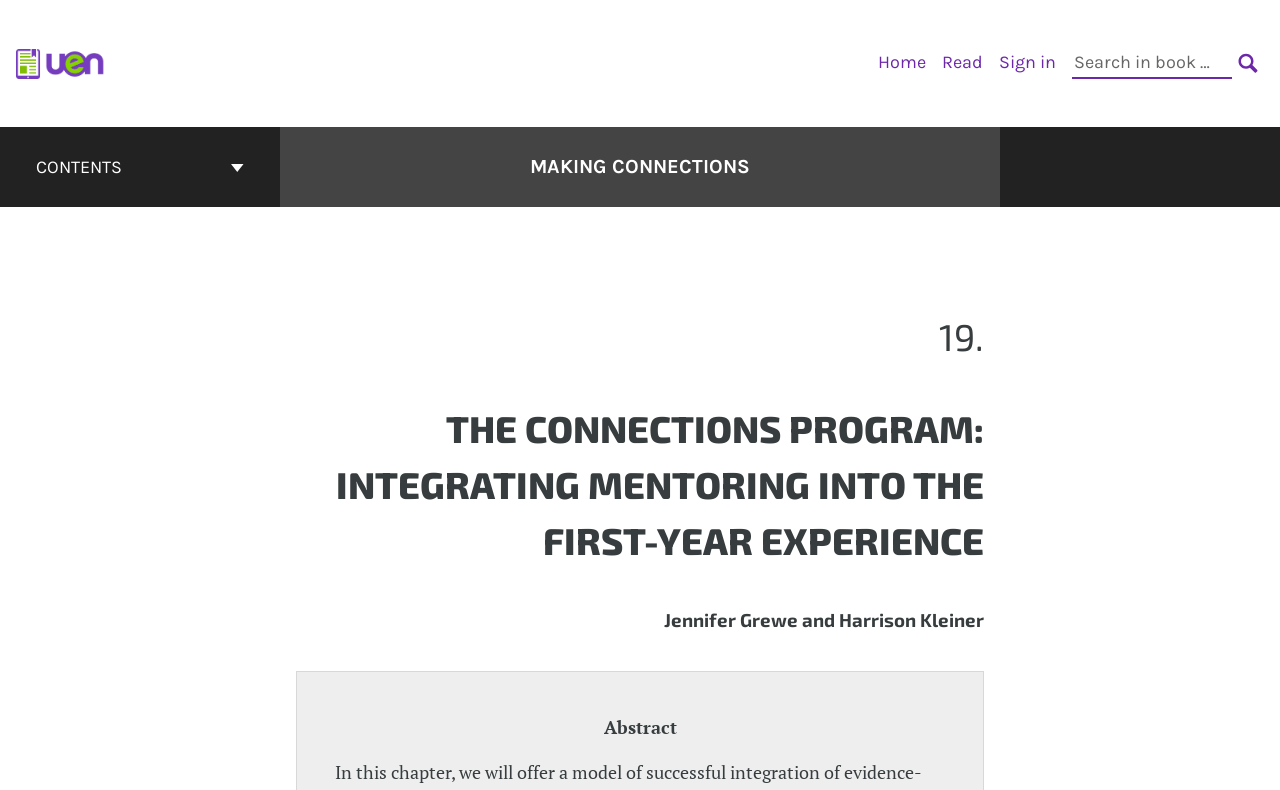Who are the authors of the chapter? Analyze the screenshot and reply with just one word or a short phrase.

Jennifer Grewe and Harrison Kleiner